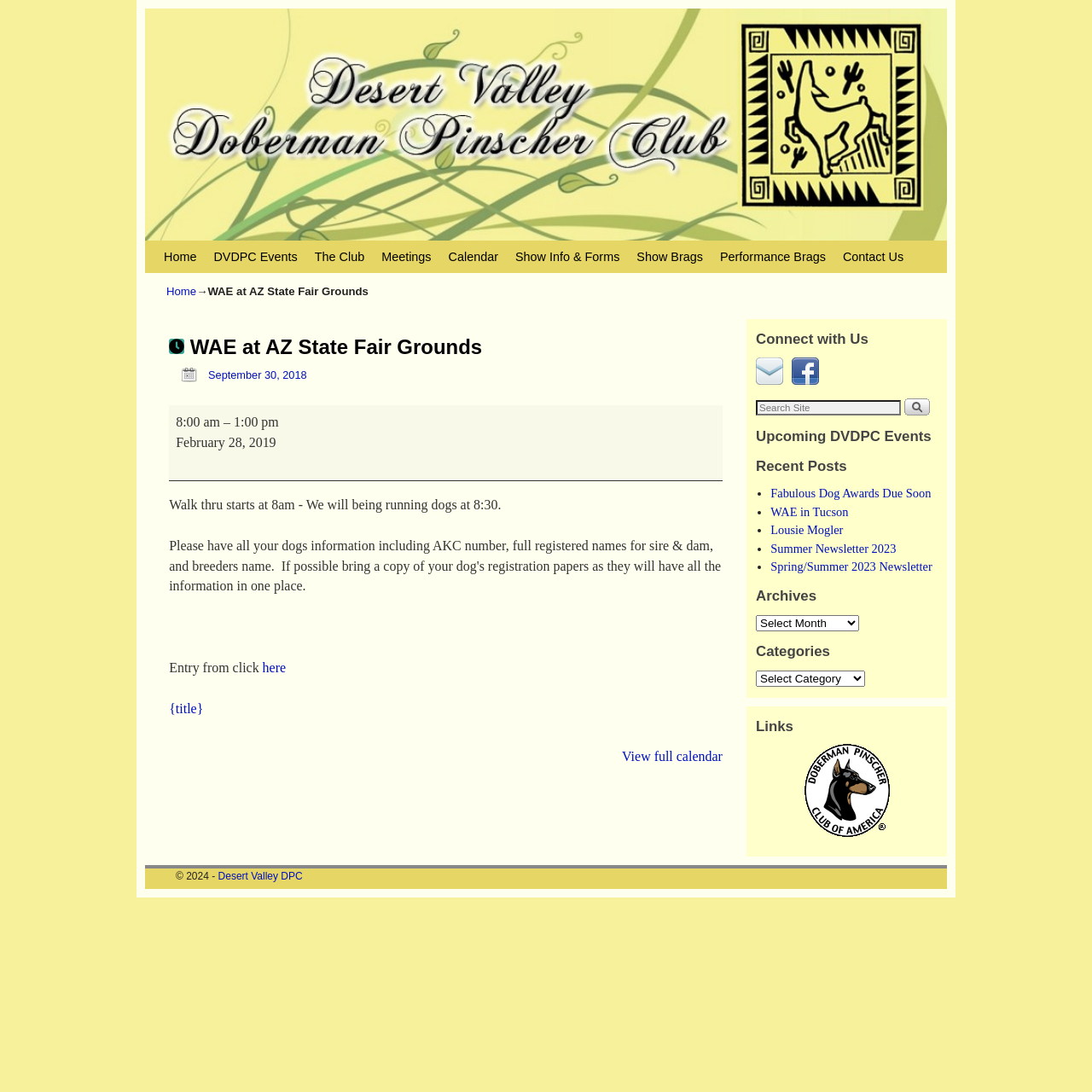Please answer the following question using a single word or phrase: What is the purpose of the 'Skip to primary content' link?

Accessibility